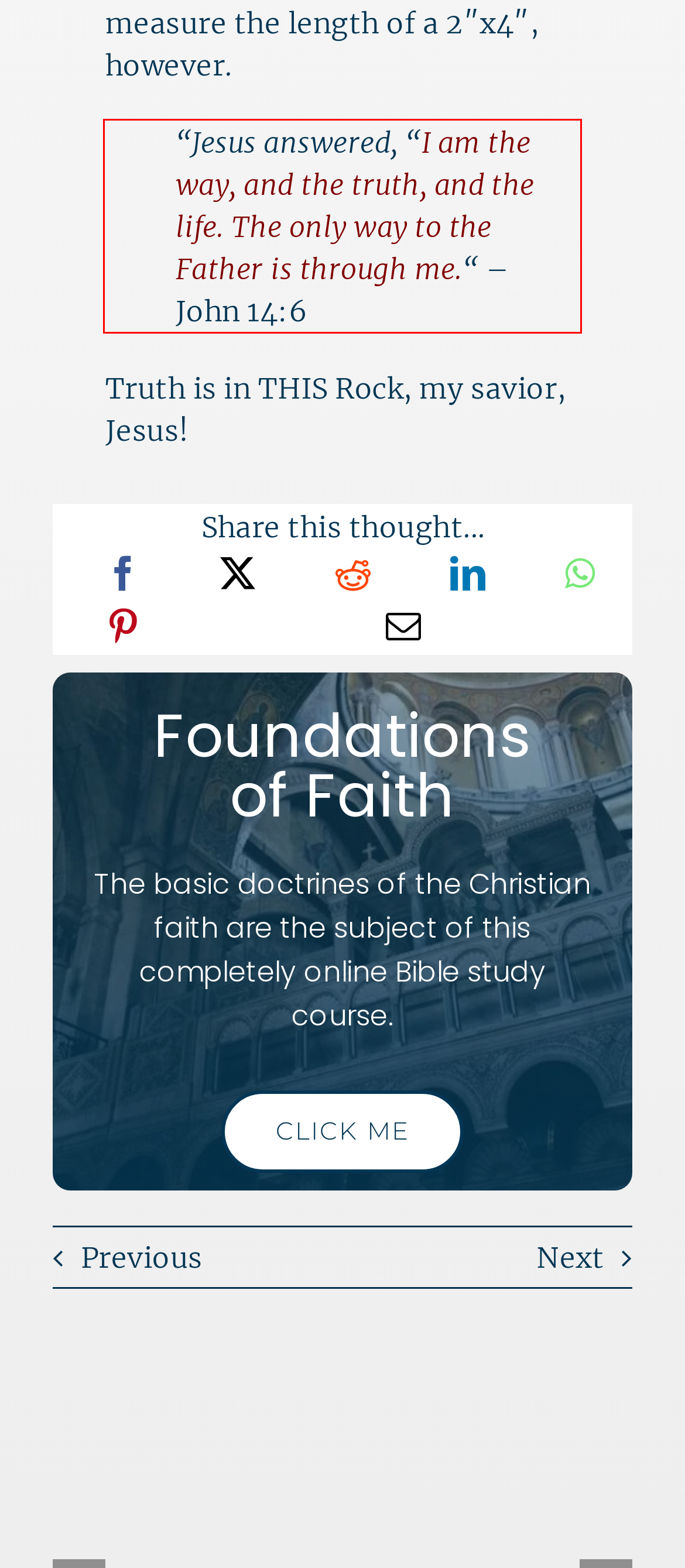You are presented with a screenshot containing a red rectangle. Extract the text found inside this red bounding box.

“Jesus answered, “I am the way, and the truth, and the life. The only way to the Father is through me.“ – John 14:6